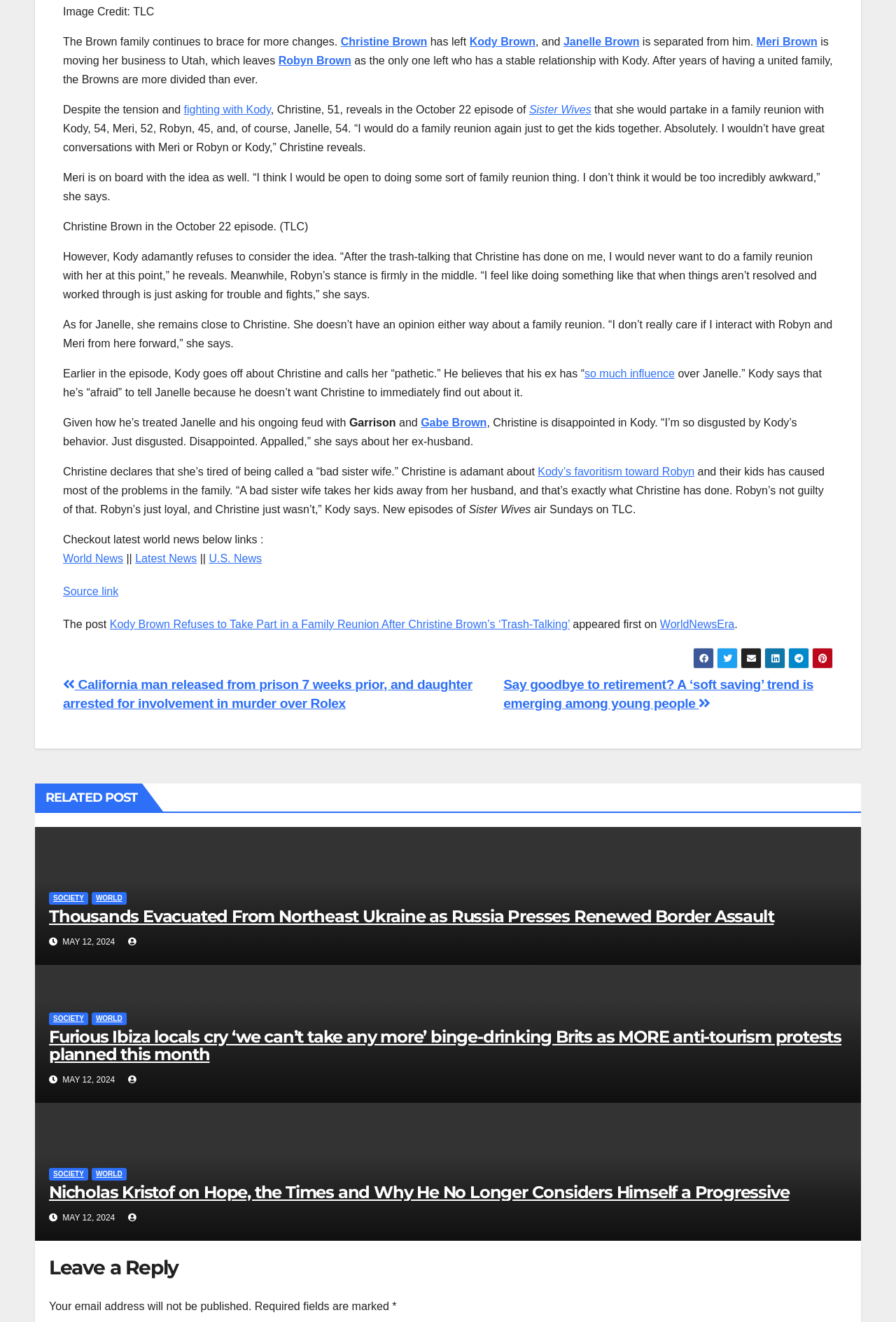What is the reason for Christine's disappointment in Kody?
Please answer the question with a single word or phrase, referencing the image.

Kody's behavior